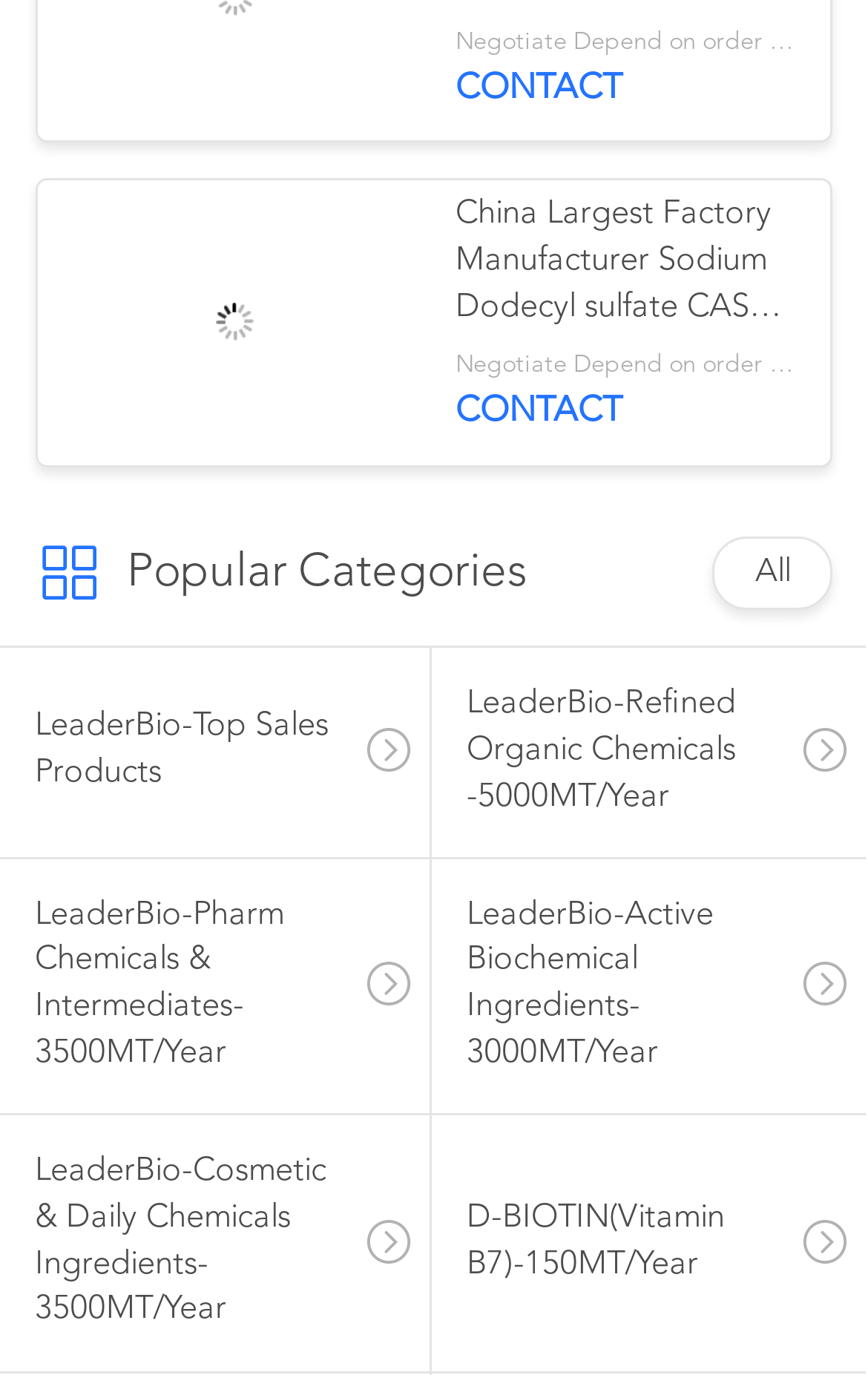What is the name of the vitamin mentioned?
Look at the image and respond with a single word or a short phrase.

Vitamin B7